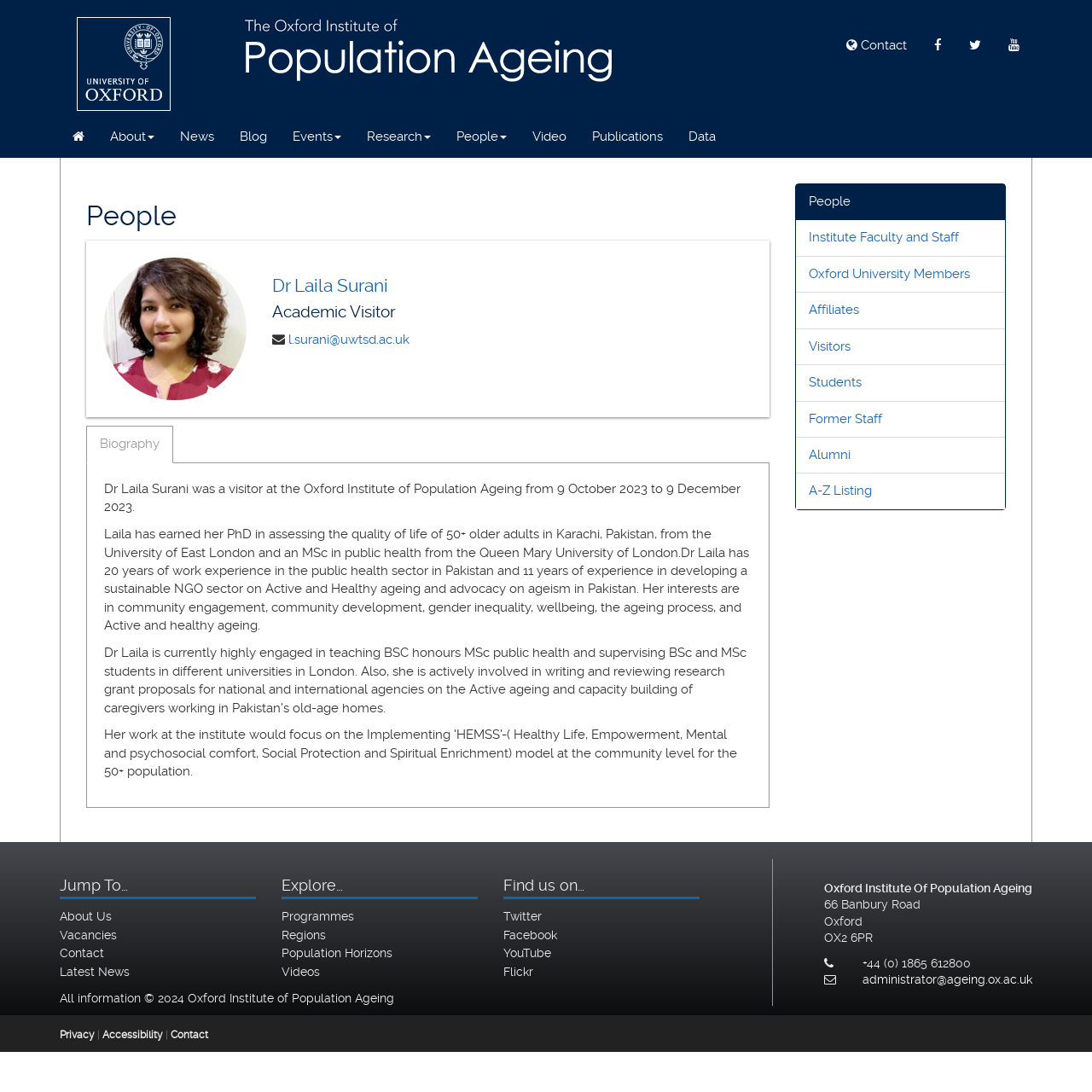Predict the bounding box of the UI element based on this description: "Former Staff".

[0.741, 0.376, 0.808, 0.39]